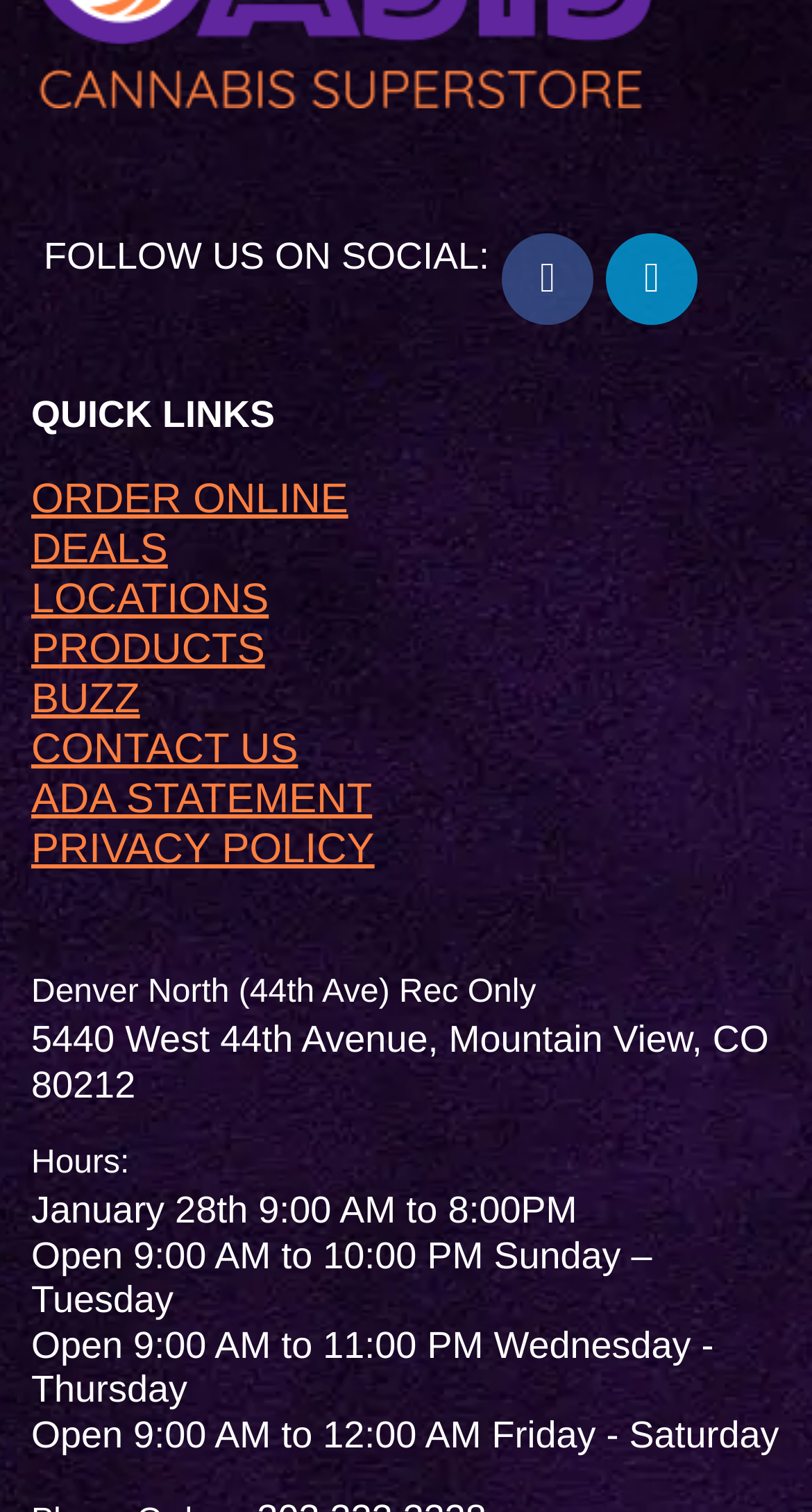Please find the bounding box coordinates of the section that needs to be clicked to achieve this instruction: "Follow us on Facebook".

[0.618, 0.154, 0.731, 0.215]